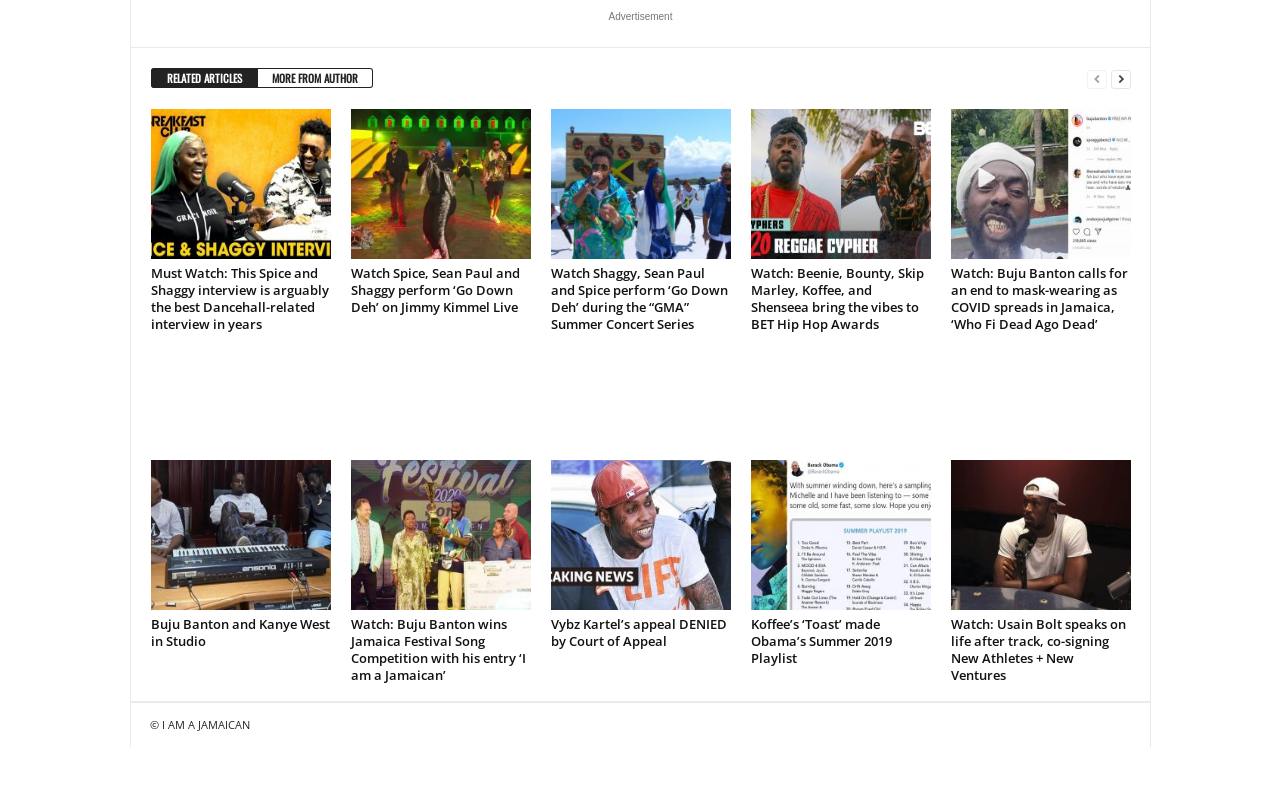Could you highlight the region that needs to be clicked to execute the instruction: "Watch the 'Must Watch: This Spice and Shaggy interview is arguably the best Dancehall related interview in years' video"?

[0.118, 0.137, 0.258, 0.325]